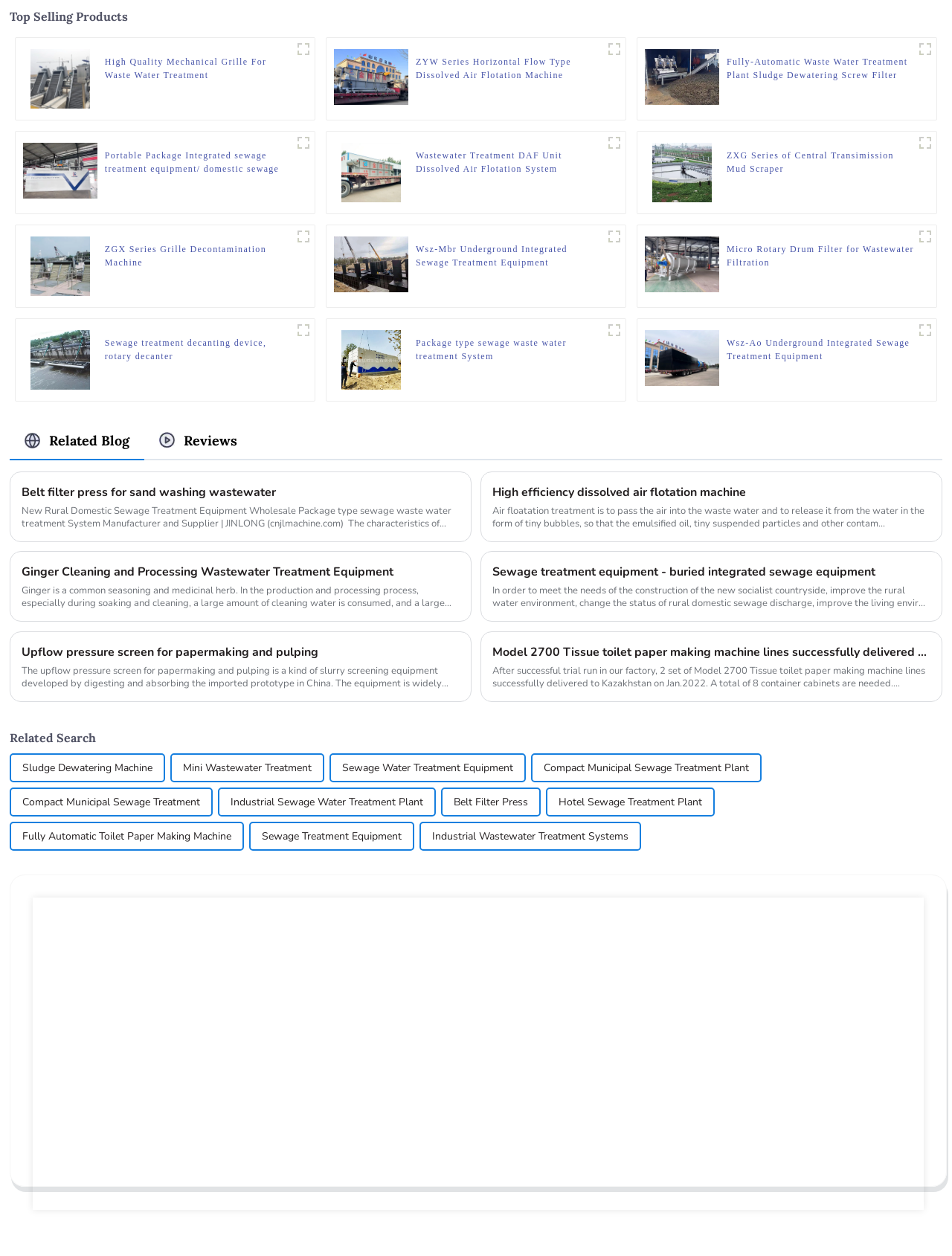Show the bounding box coordinates of the element that should be clicked to complete the task: "Check Portable Package Integrated sewage treatment equipment/ domestic sewage treatment system".

[0.11, 0.119, 0.307, 0.14]